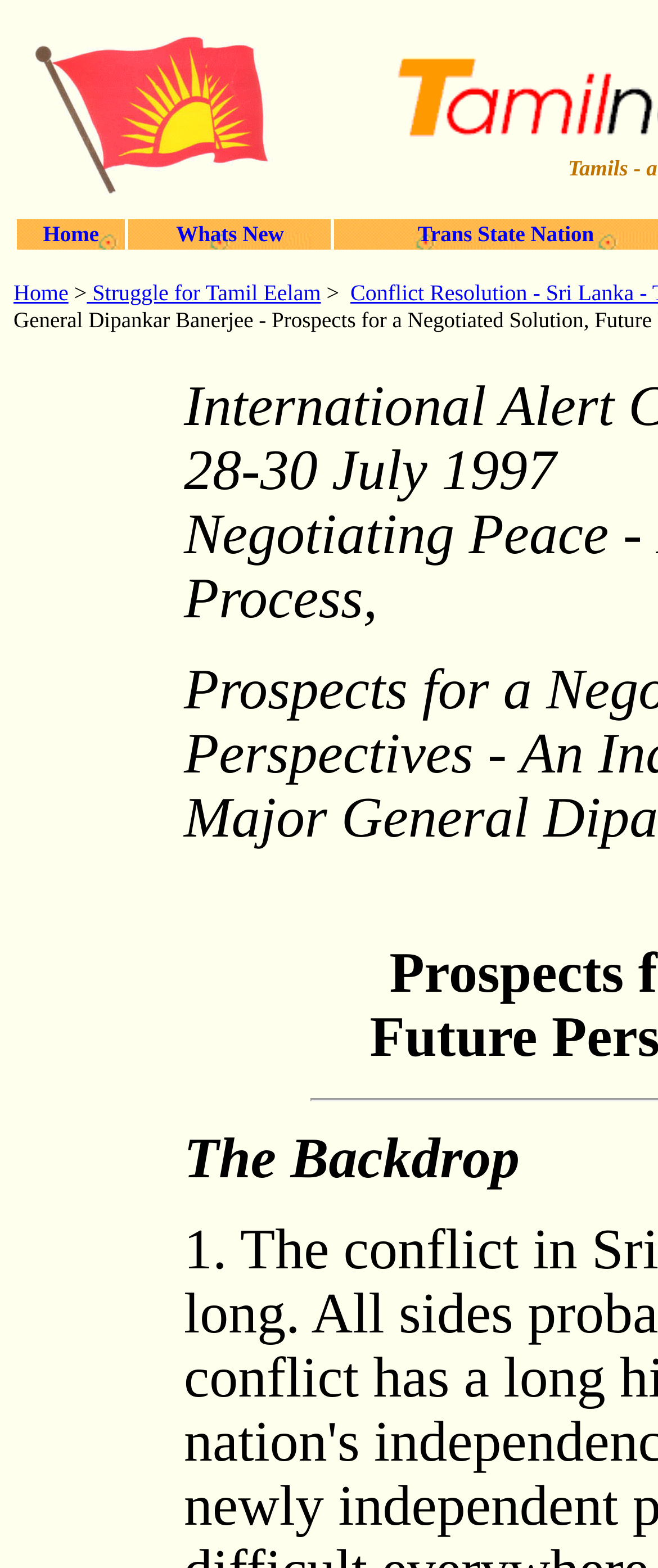How many images are there on the page?
From the image, respond with a single word or phrase.

1